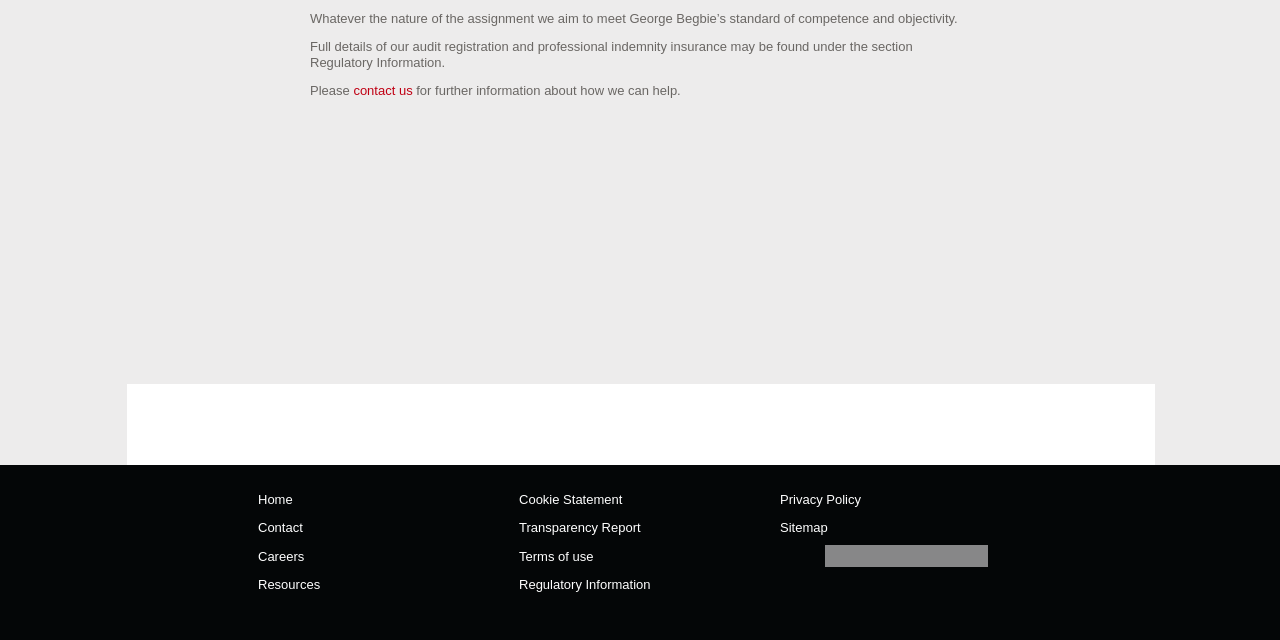From the webpage screenshot, predict the bounding box of the UI element that matches this description: "Regulatory Information".

[0.405, 0.894, 0.508, 0.933]